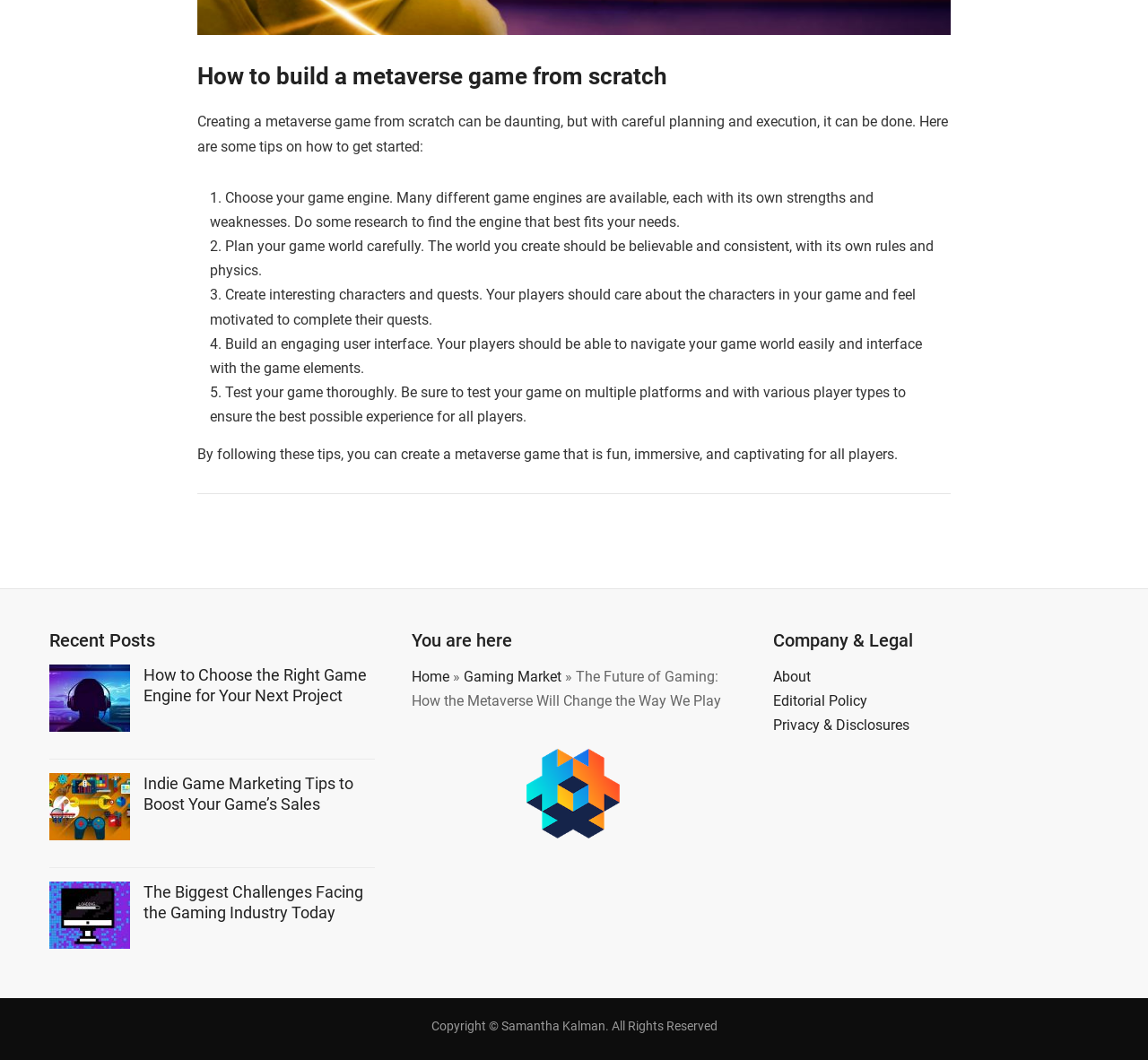Respond to the question below with a single word or phrase:
What is the category of the current webpage?

Gaming Market